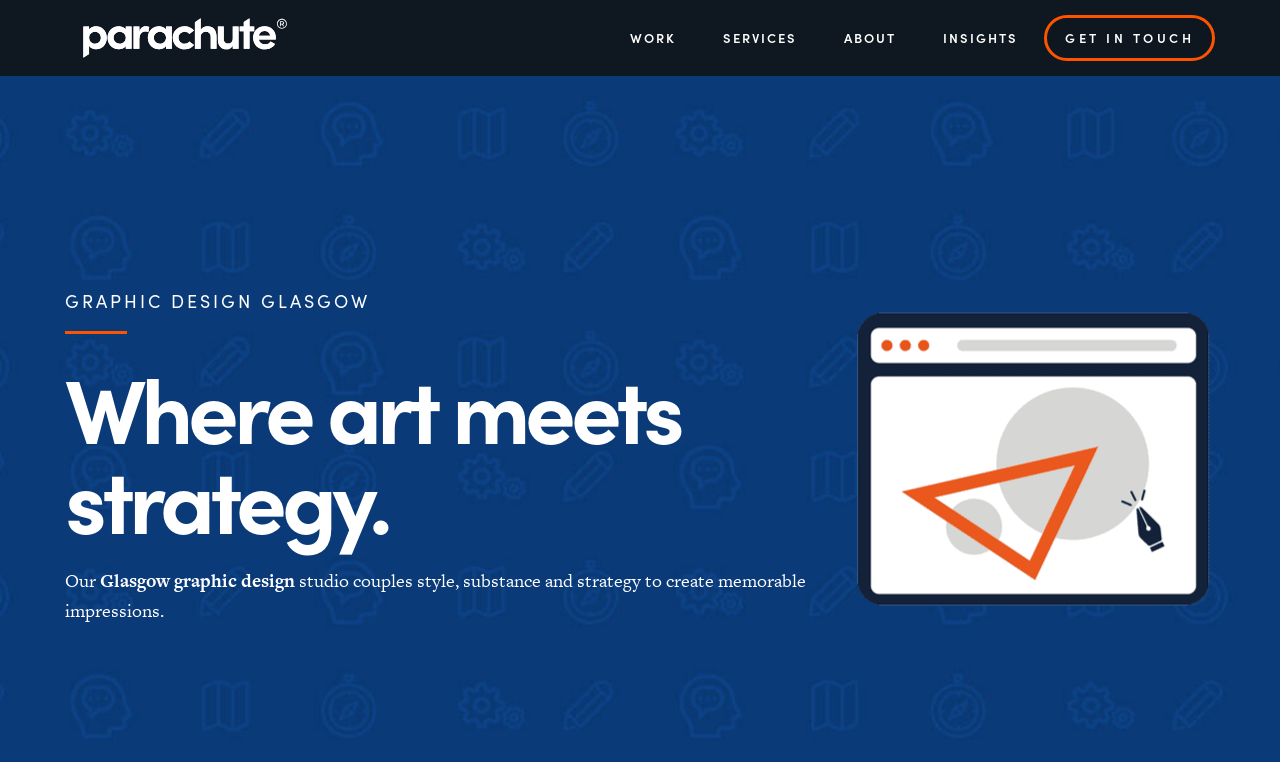Answer the question with a brief word or phrase:
Where is the agency located?

Glasgow